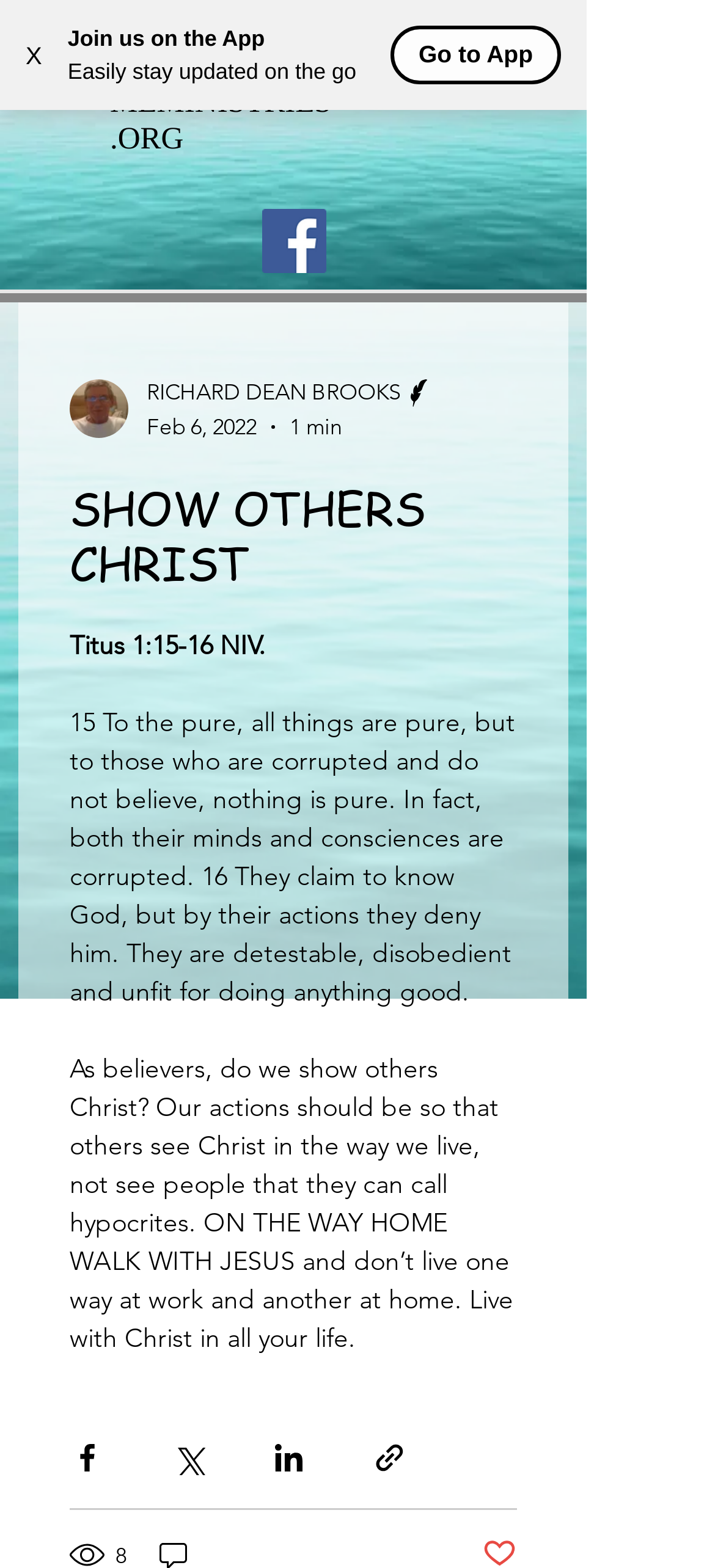Please respond to the question using a single word or phrase:
Who is the writer of the article?

RICHARD DEAN BROOKS